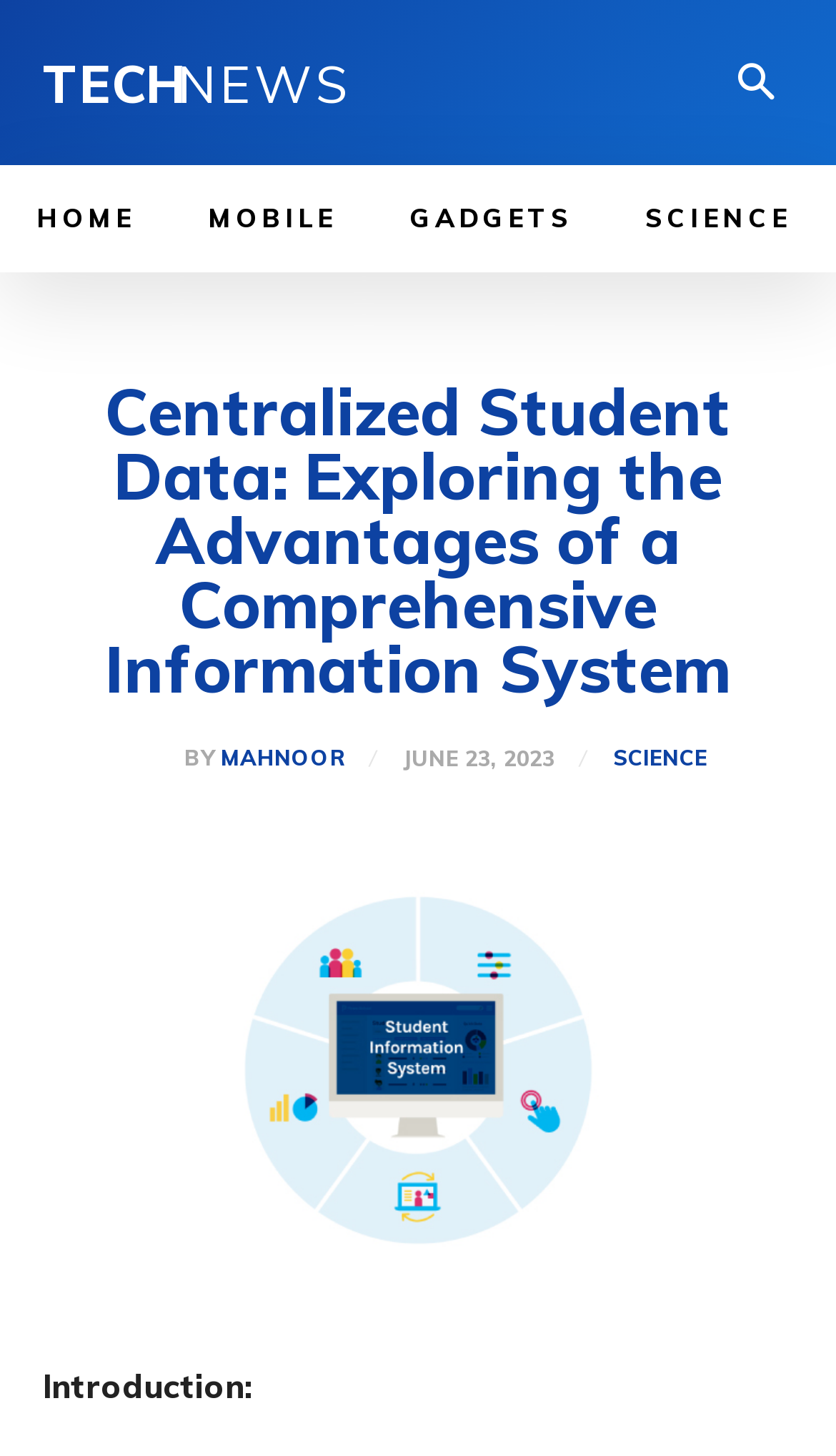Please locate the clickable area by providing the bounding box coordinates to follow this instruction: "read Mahnoor's article".

[0.154, 0.509, 0.221, 0.535]